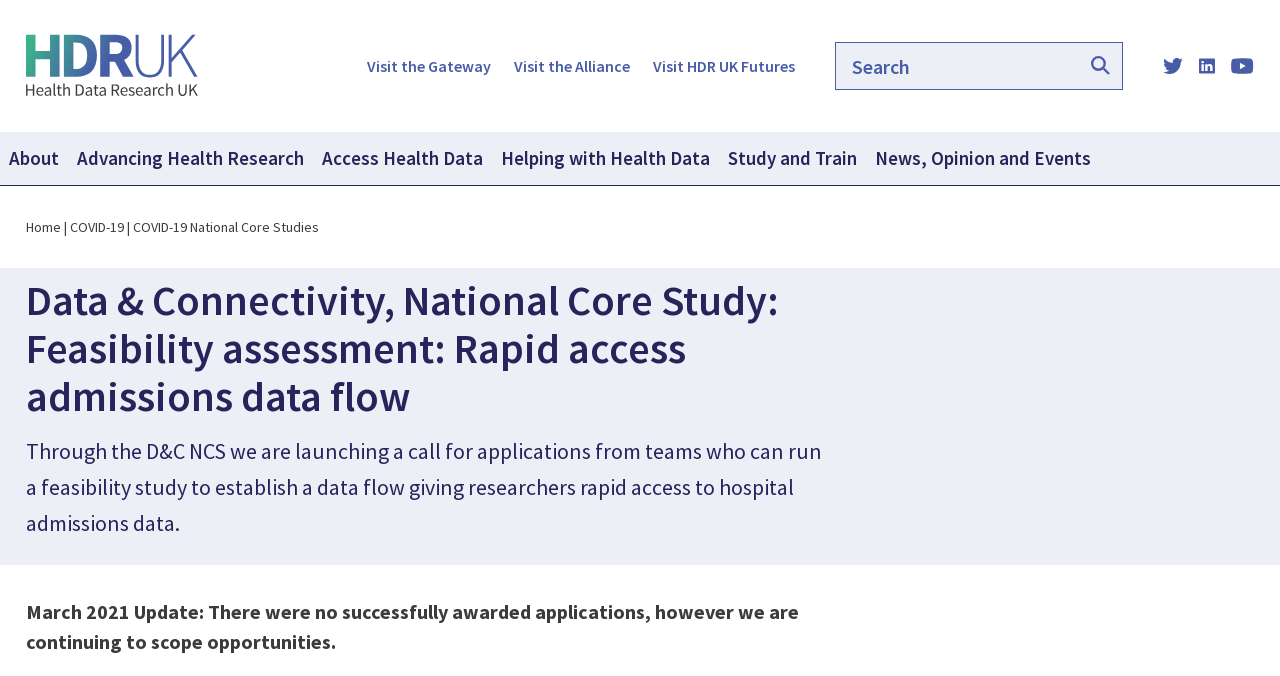Could you highlight the region that needs to be clicked to execute the instruction: "Visit HDR UK"?

[0.02, 0.05, 0.155, 0.145]